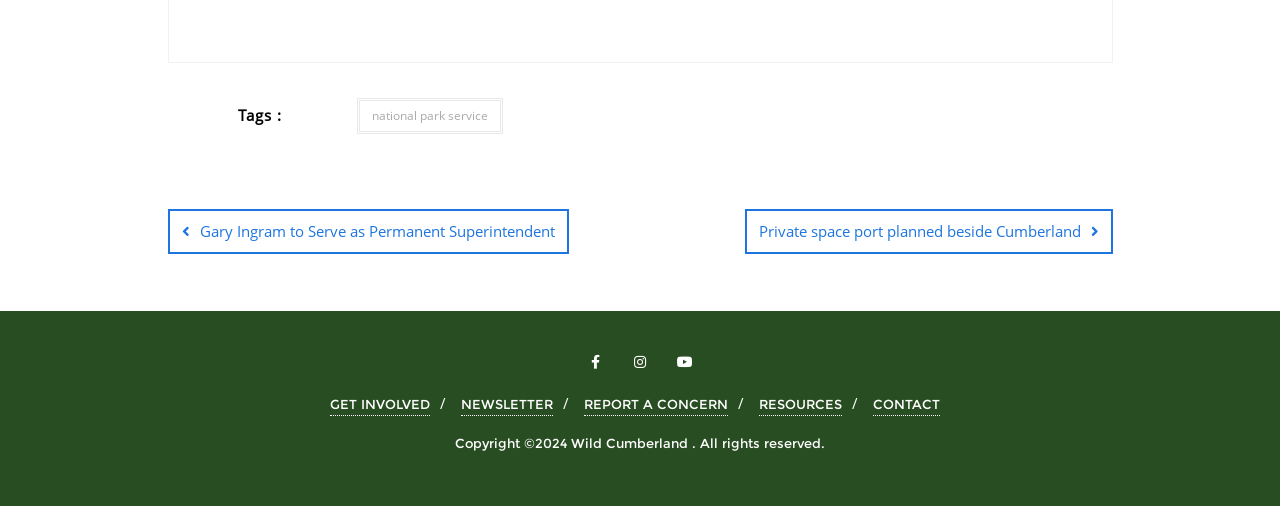Determine the bounding box coordinates for the area you should click to complete the following instruction: "Click on 'national park service'".

[0.279, 0.194, 0.393, 0.264]